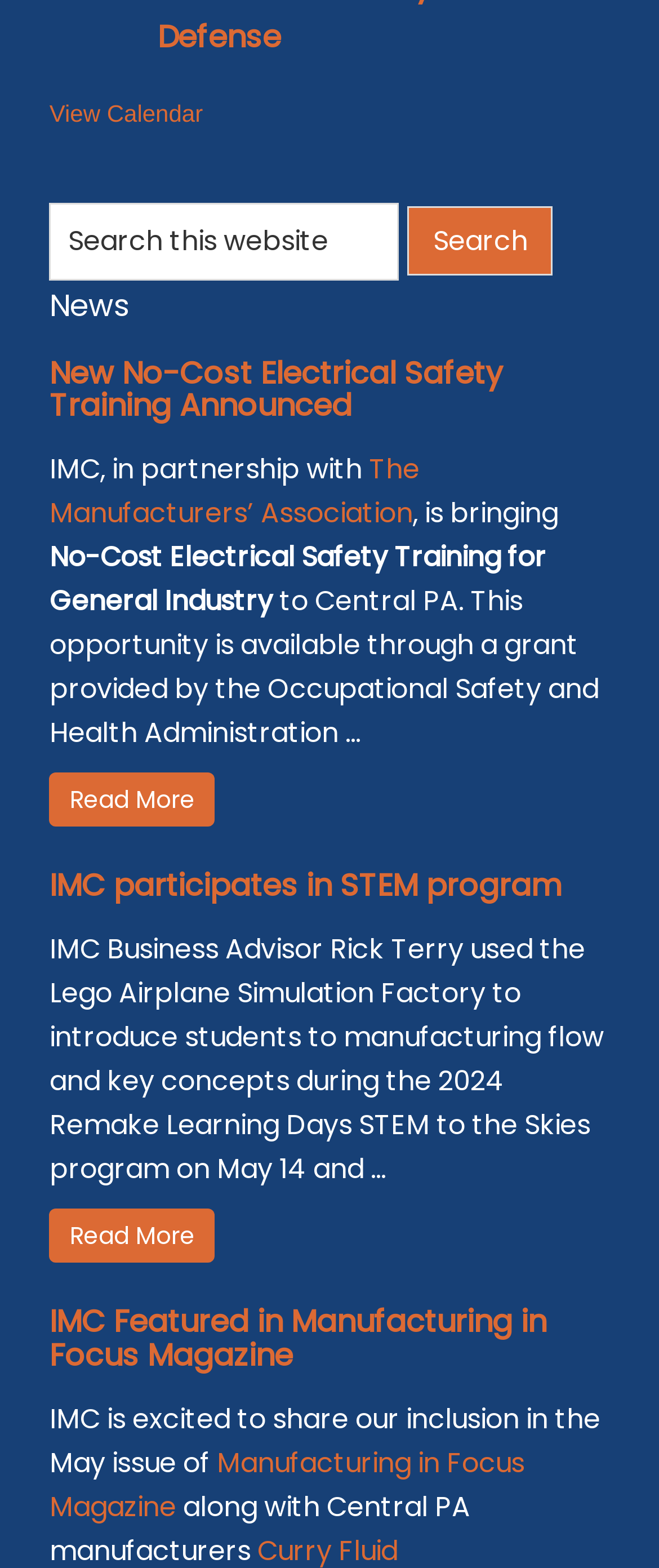What is the purpose of the search box?
Analyze the image and deliver a detailed answer to the question.

The search box is located at the top of the webpage, and it has a placeholder text 'Search this website'. This suggests that the search box is intended for users to search for specific content within the website.